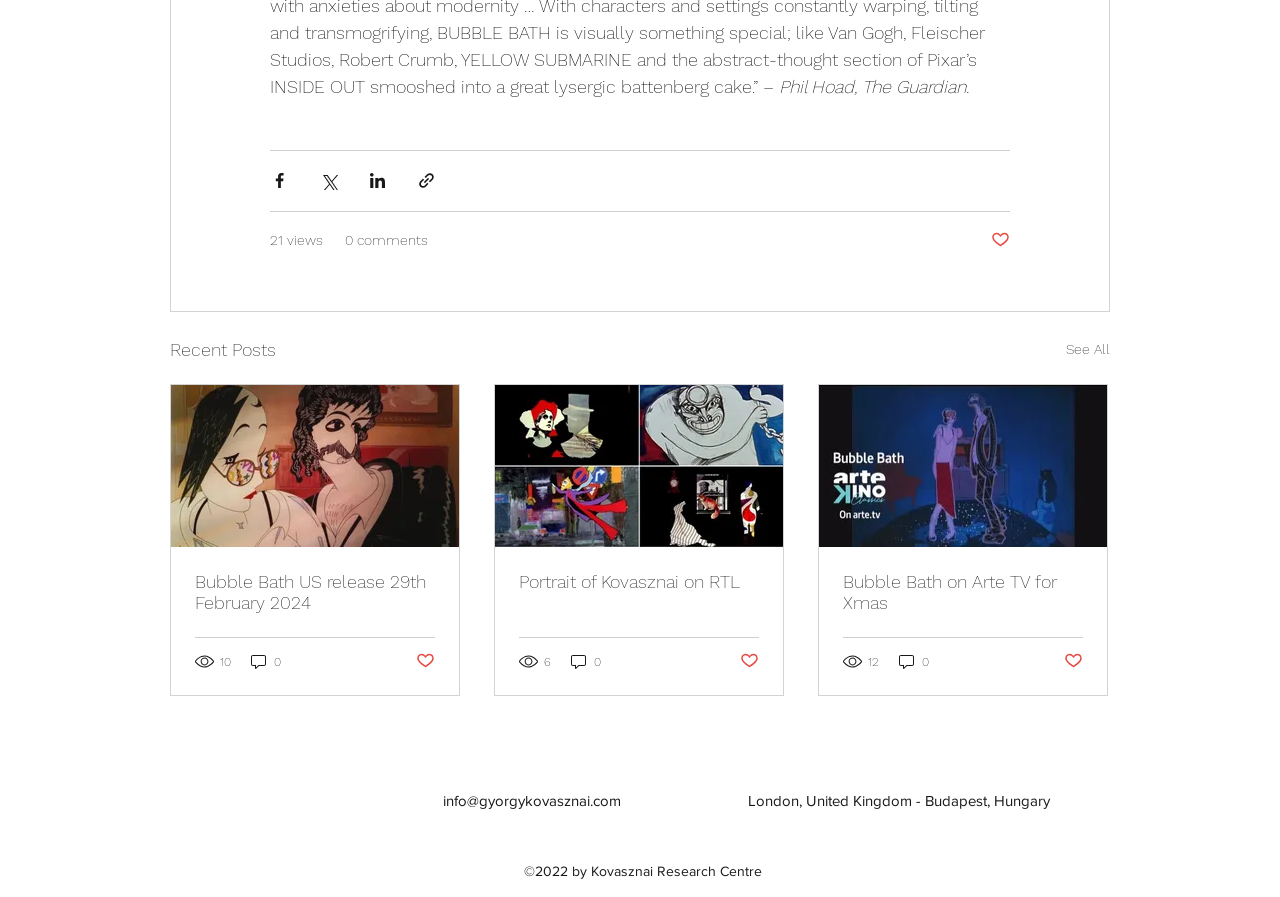How many views does the second article have?
Based on the image, give a one-word or short phrase answer.

6 views